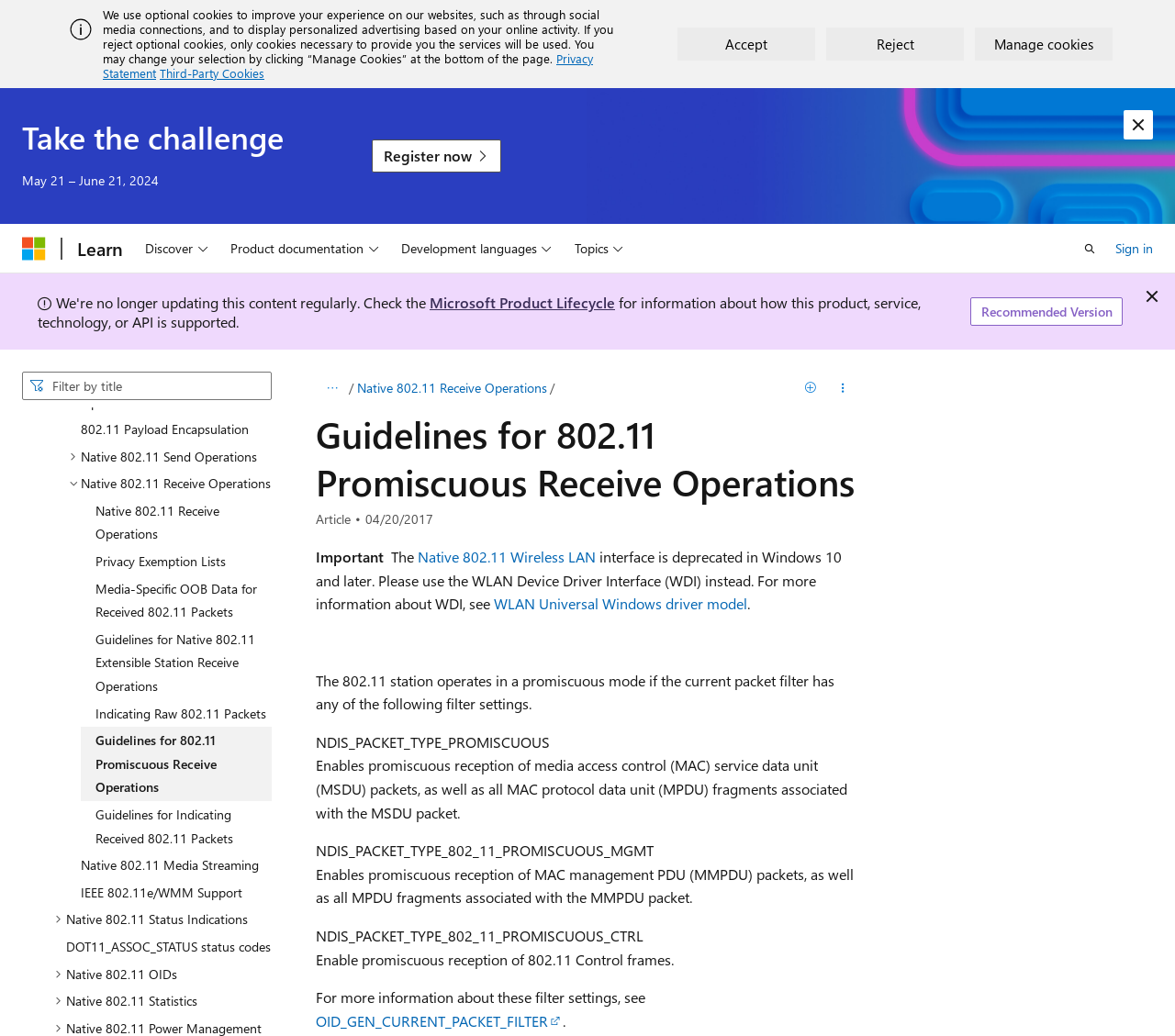Could you specify the bounding box coordinates for the clickable section to complete the following instruction: "Click on Register now"?

[0.316, 0.135, 0.427, 0.167]